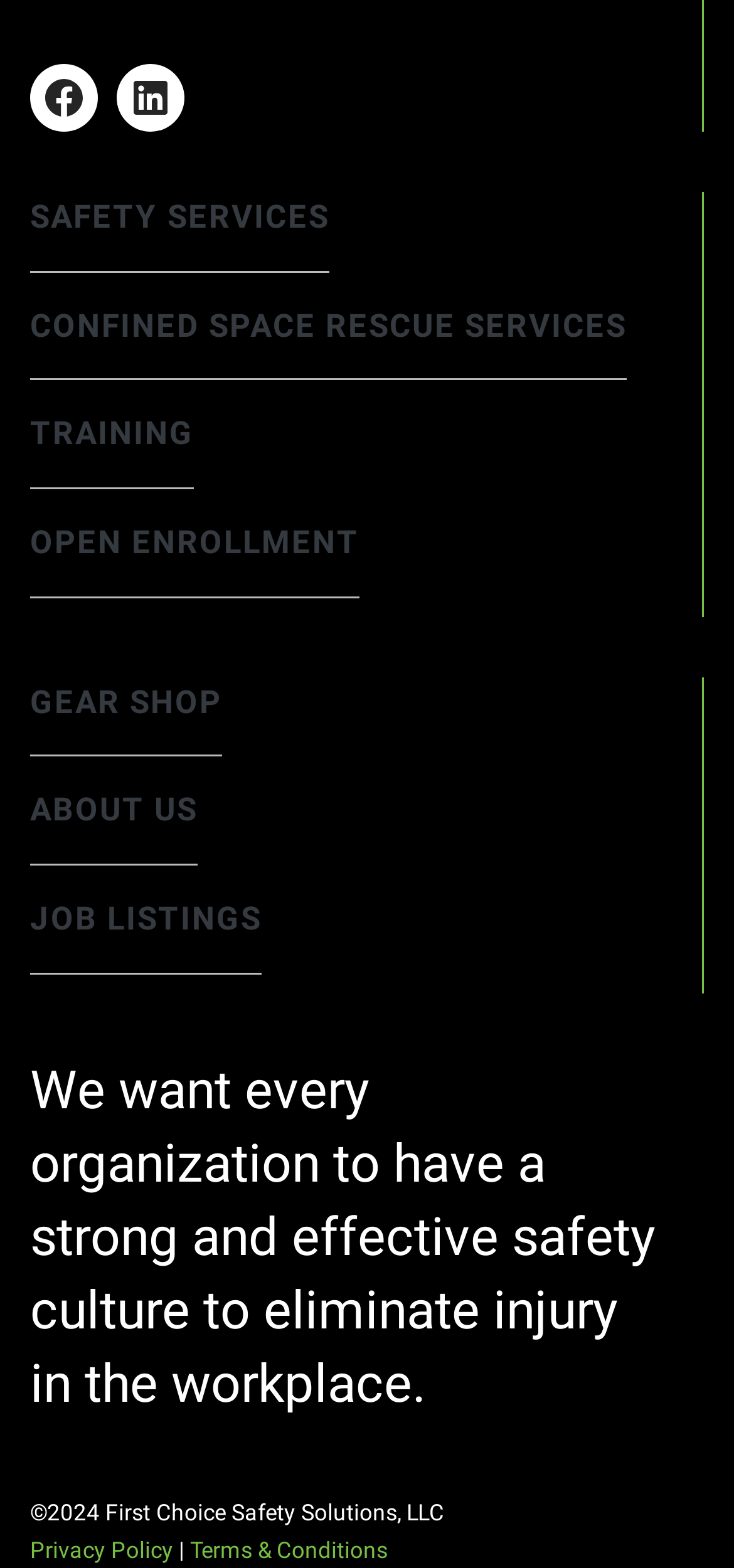Give a one-word or one-phrase response to the question: 
What is the copyright year of the website?

2024